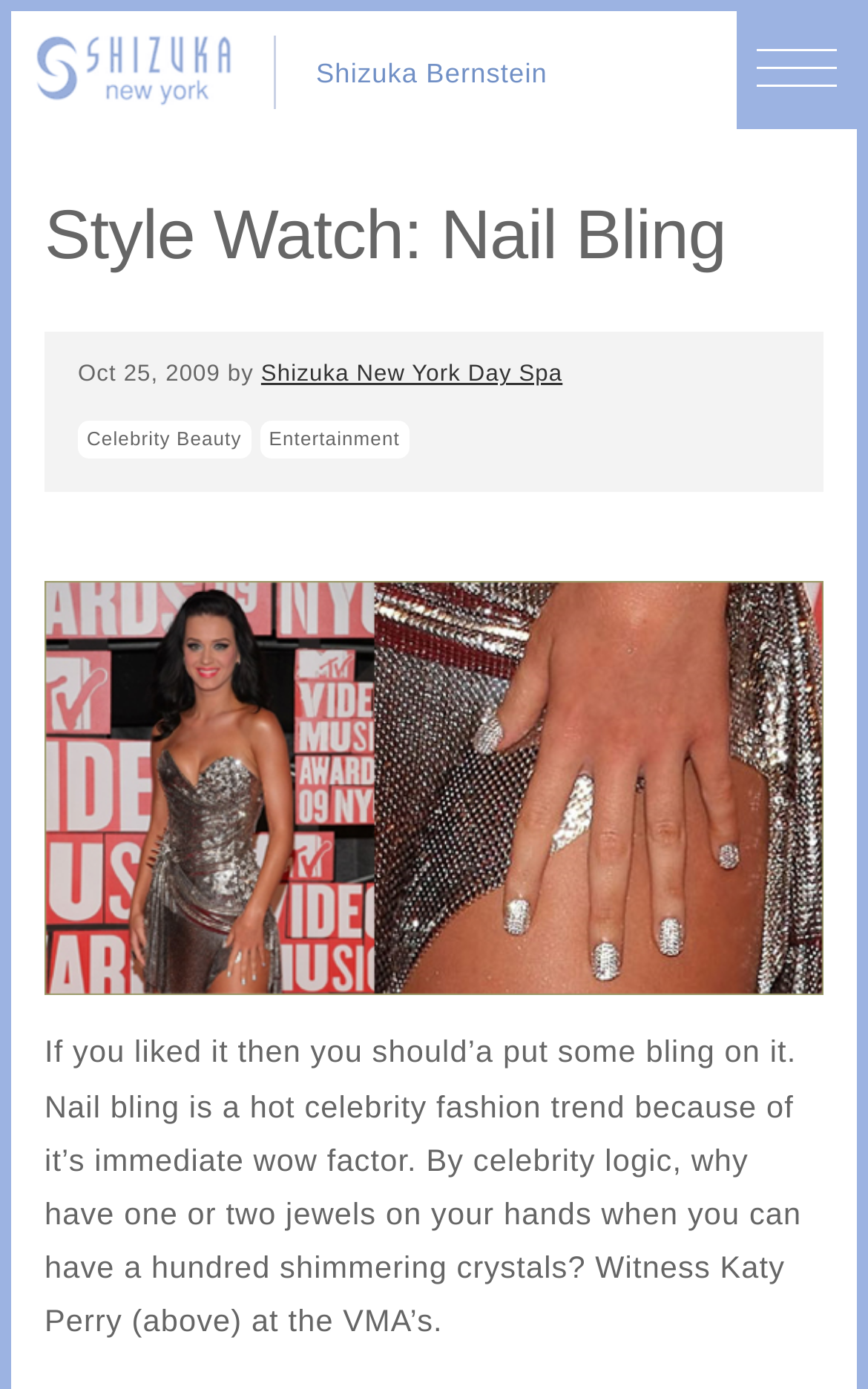What is the name of the author of this article?
Based on the visual content, answer with a single word or a brief phrase.

Shizuka Bernstein